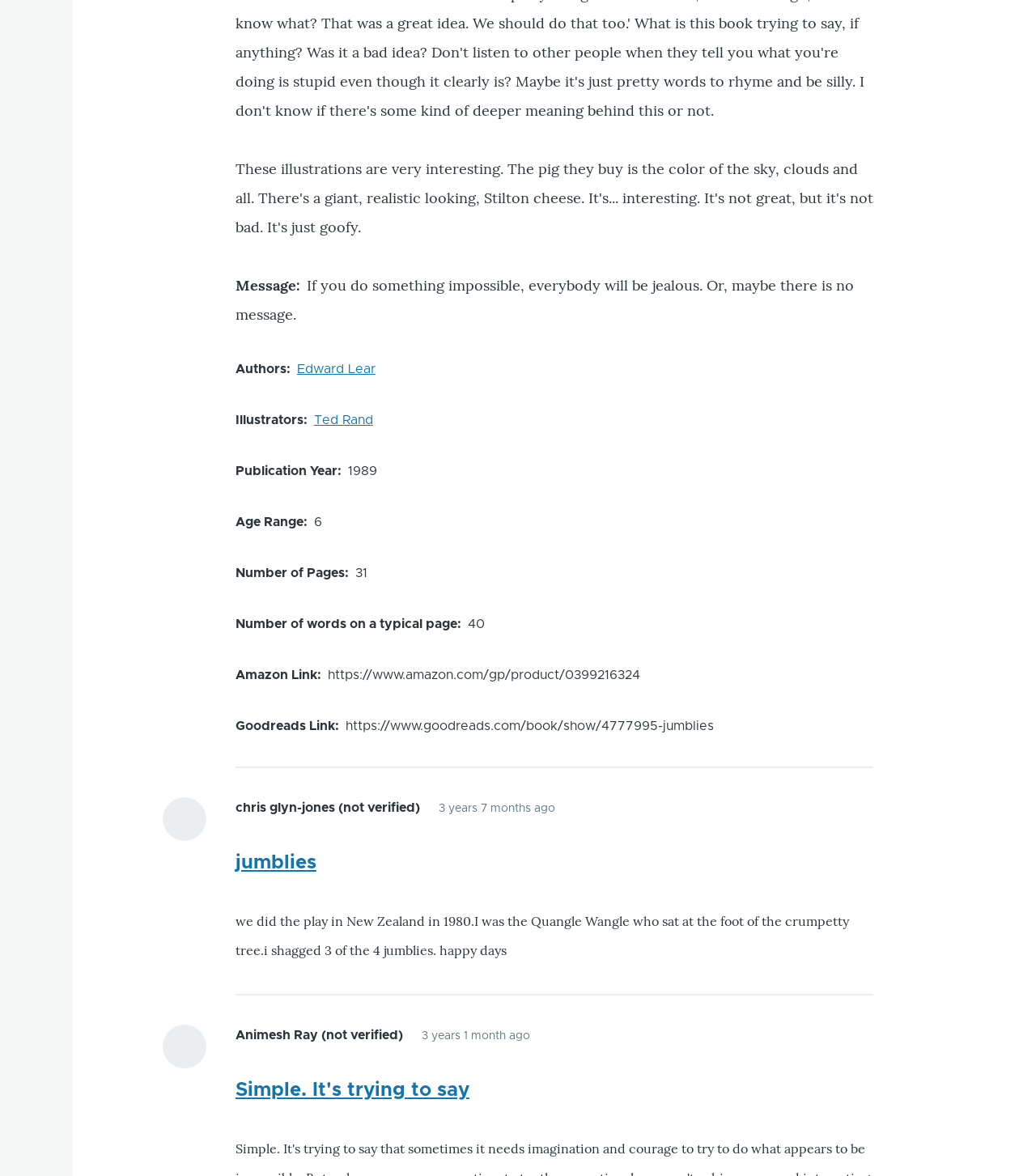Give the bounding box coordinates for the element described as: "Simple. It's trying to say".

[0.227, 0.919, 0.453, 0.935]